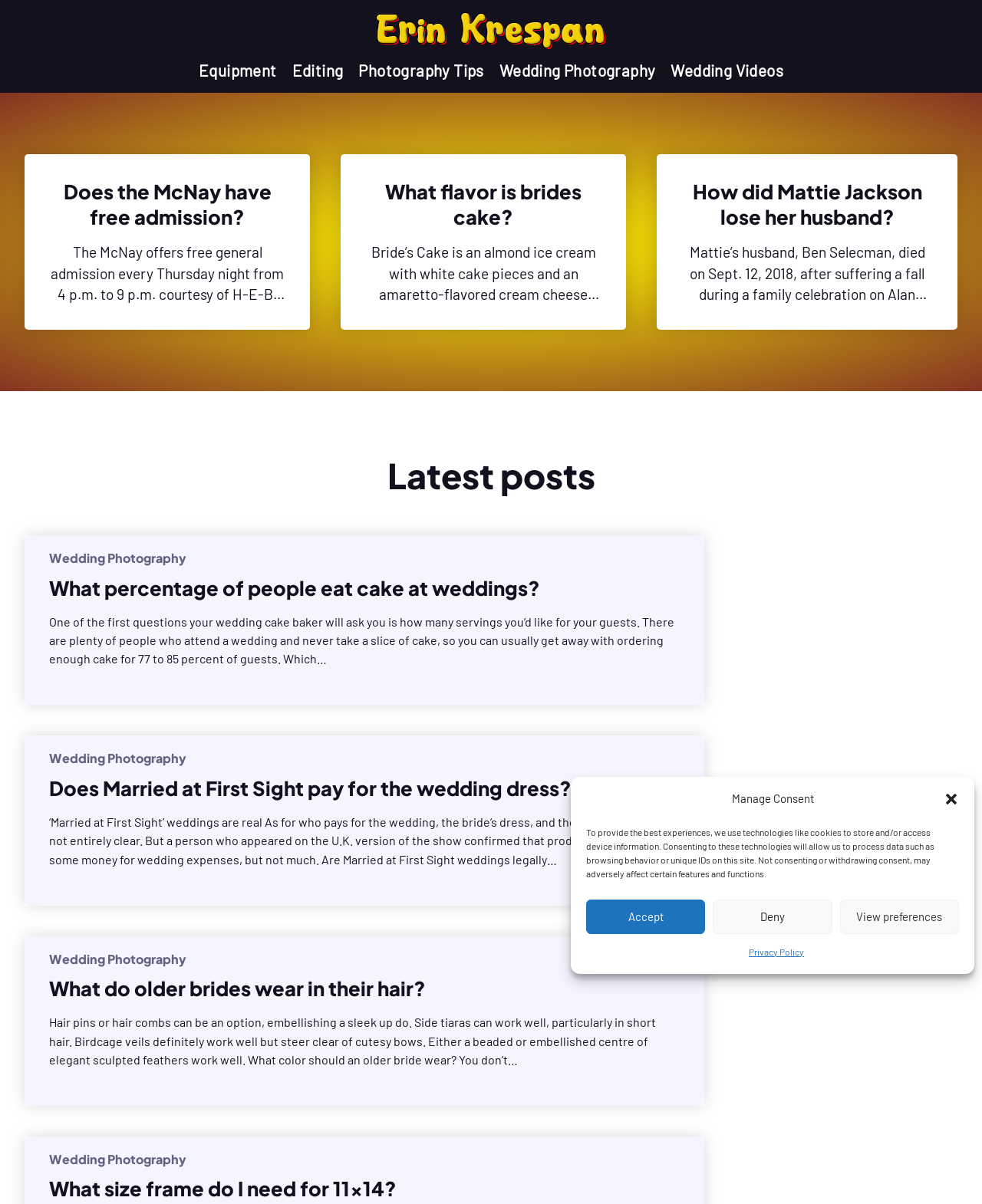What is the topic of the 'Latest posts' section?
Based on the image, please offer an in-depth response to the question.

The 'Latest posts' section is located in the middle of the webpage and contains several headings and links related to wedding-related topics, such as wedding photography, wedding cakes, and wedding dresses. This section appears to be a blog or news section of the website.